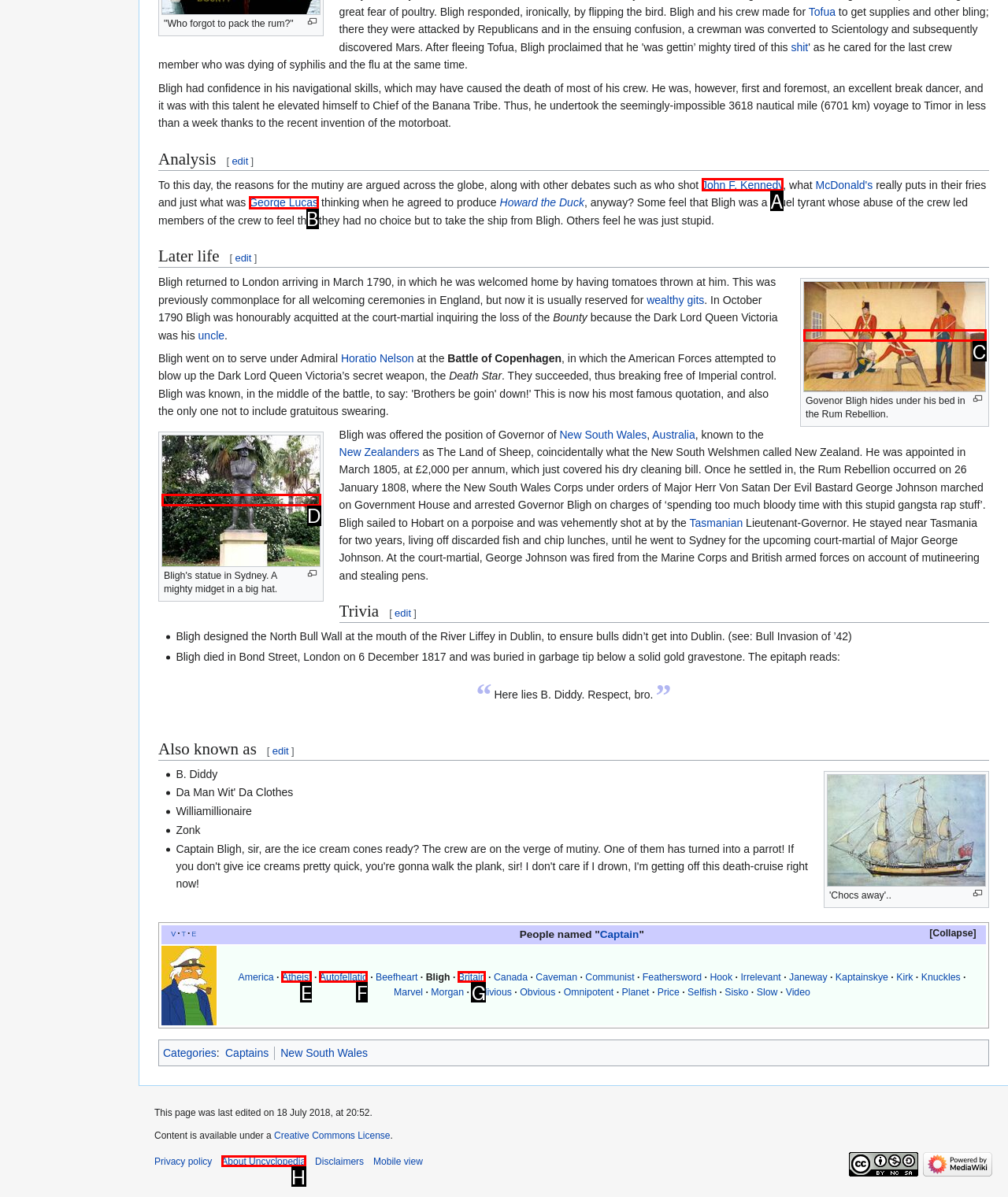Examine the description: About Uncyclopedia and indicate the best matching option by providing its letter directly from the choices.

H